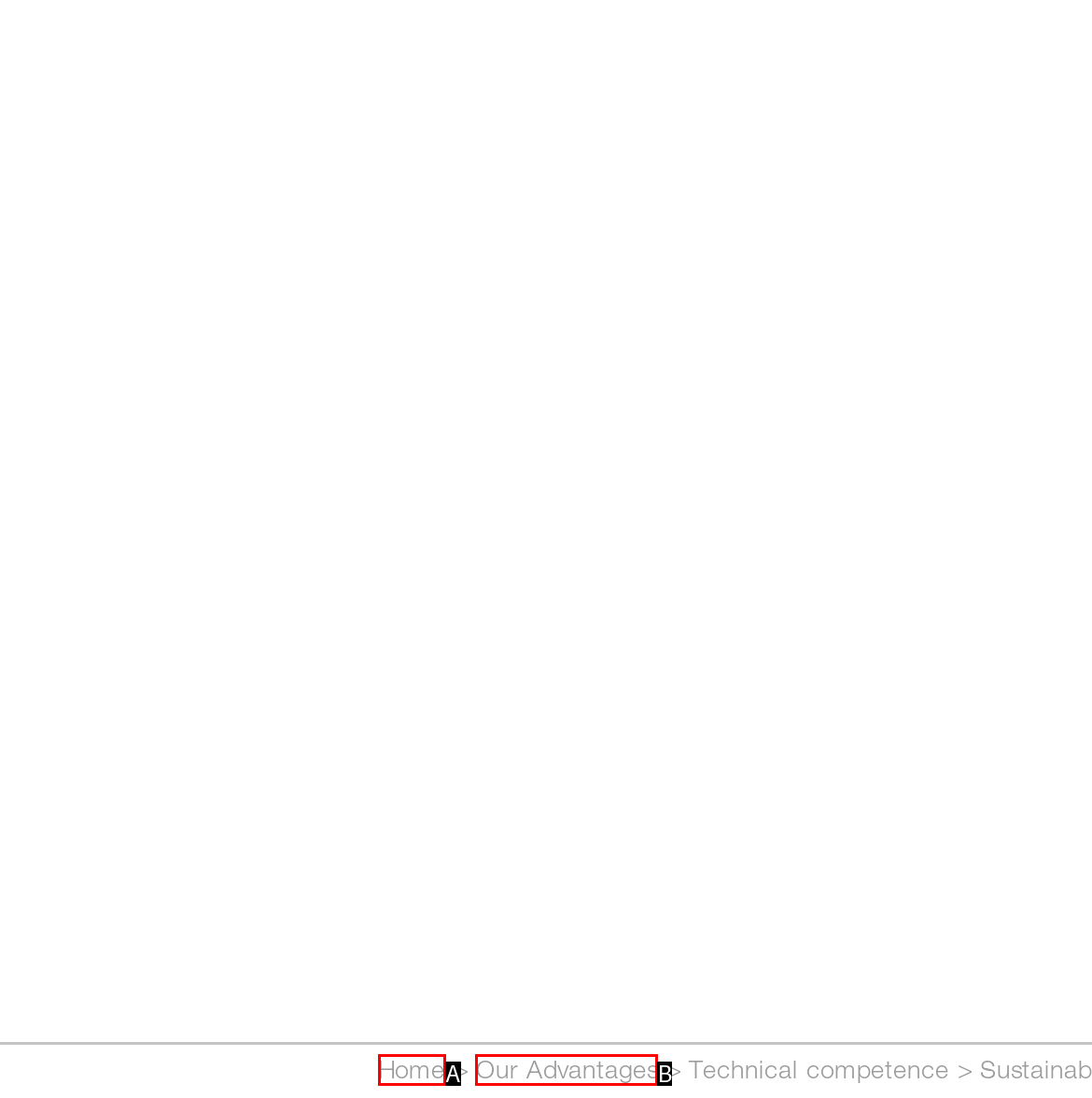Tell me which option best matches the description: Home
Answer with the option's letter from the given choices directly.

A